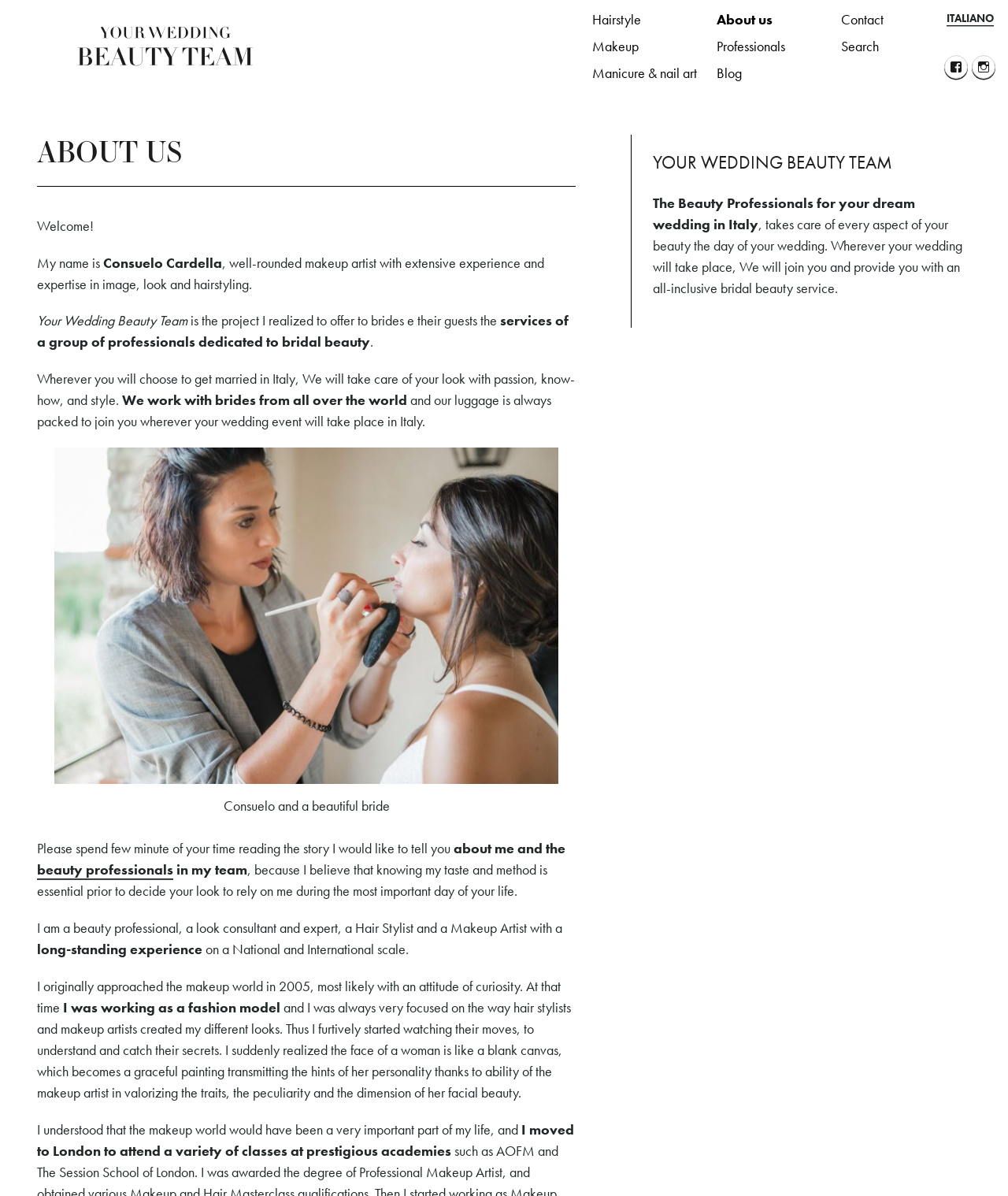Identify the bounding box coordinates of the region I need to click to complete this instruction: "Search on the website".

[0.834, 0.03, 0.94, 0.047]